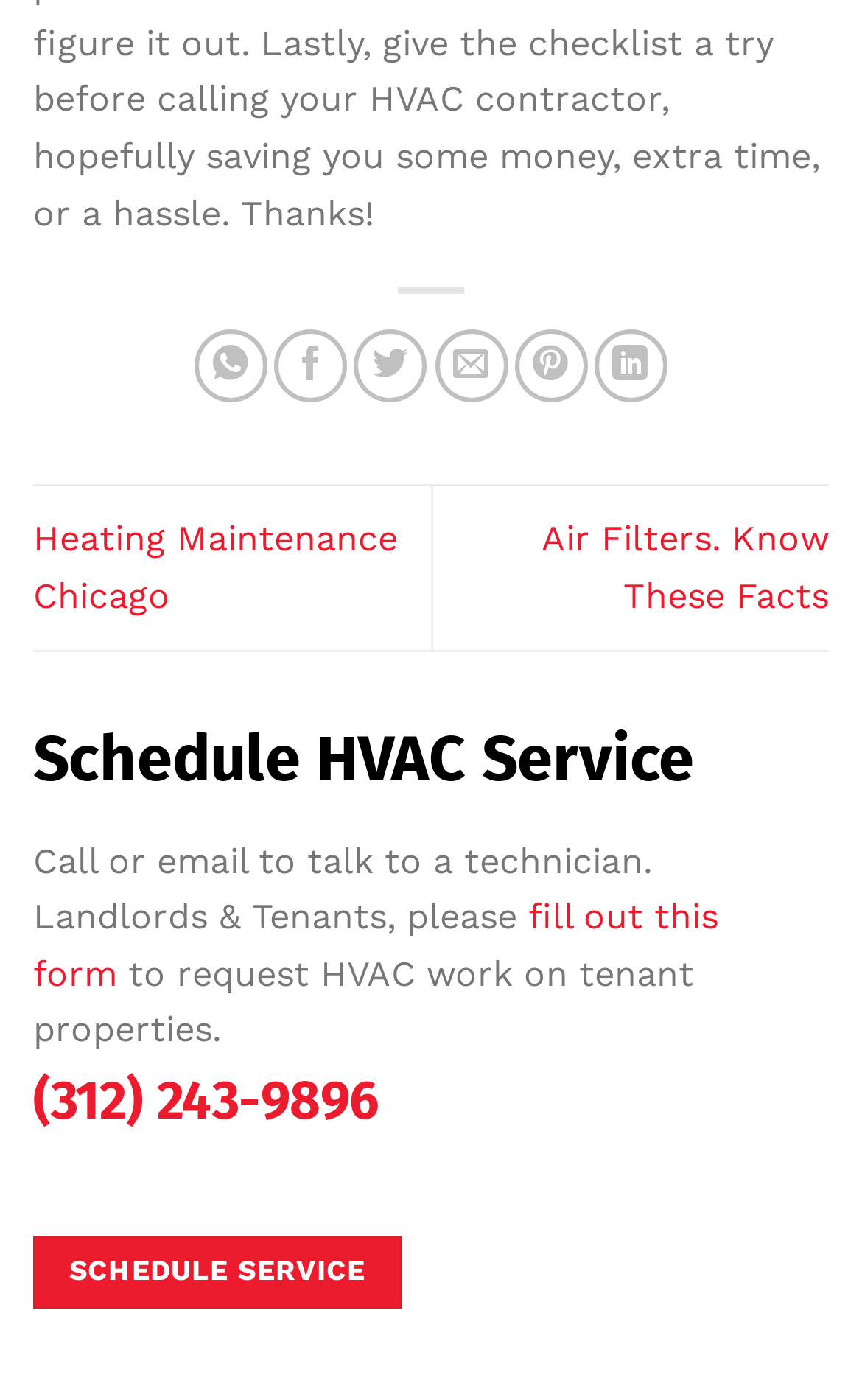Identify the bounding box coordinates of the HTML element based on this description: "fill out this form".

[0.038, 0.64, 0.833, 0.71]